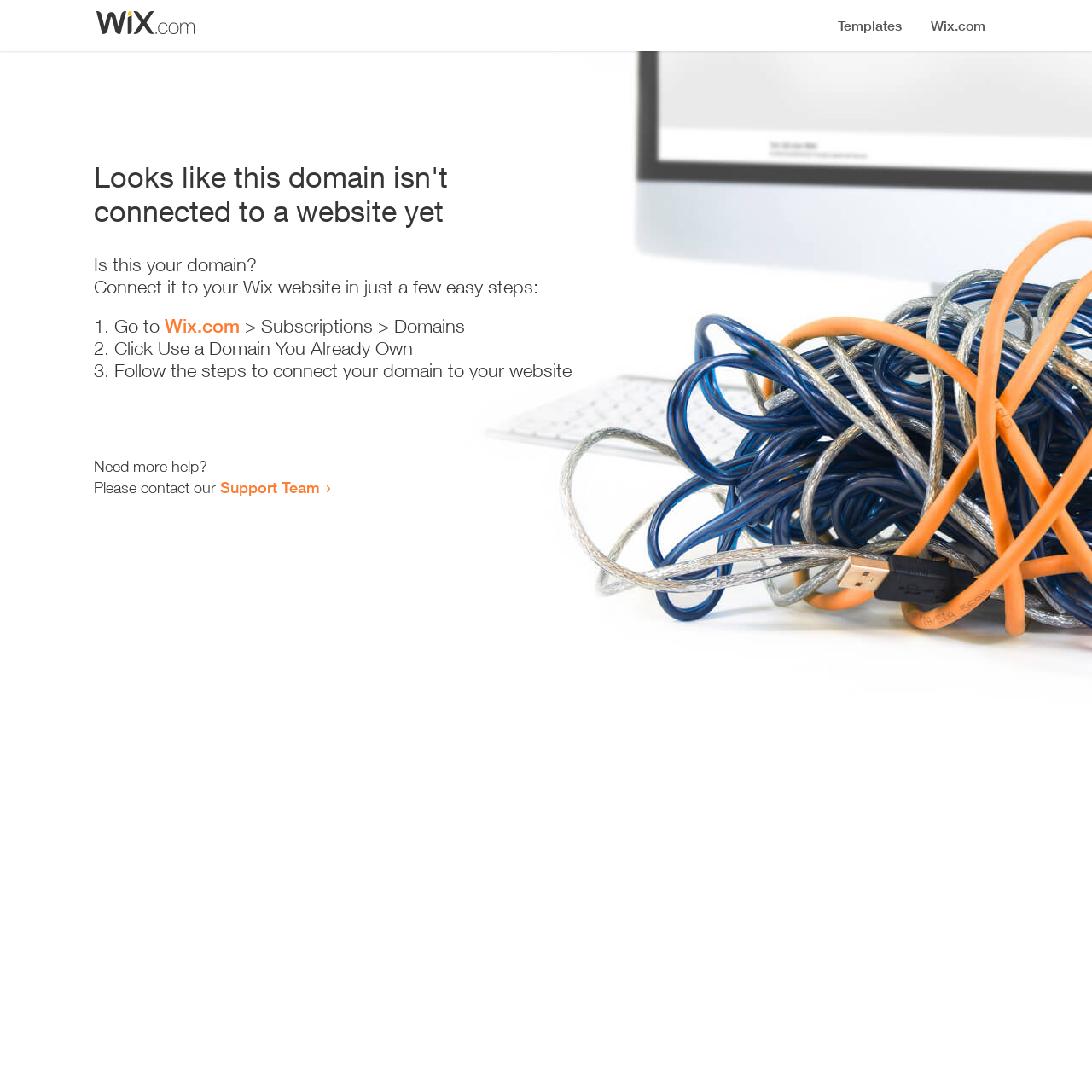Is this webpage related to Wix?
Please answer the question as detailed as possible based on the image.

The webpage provides a link to 'Wix.com' and mentions 'Wix website' in the instructions, indicating that this webpage is related to Wix.